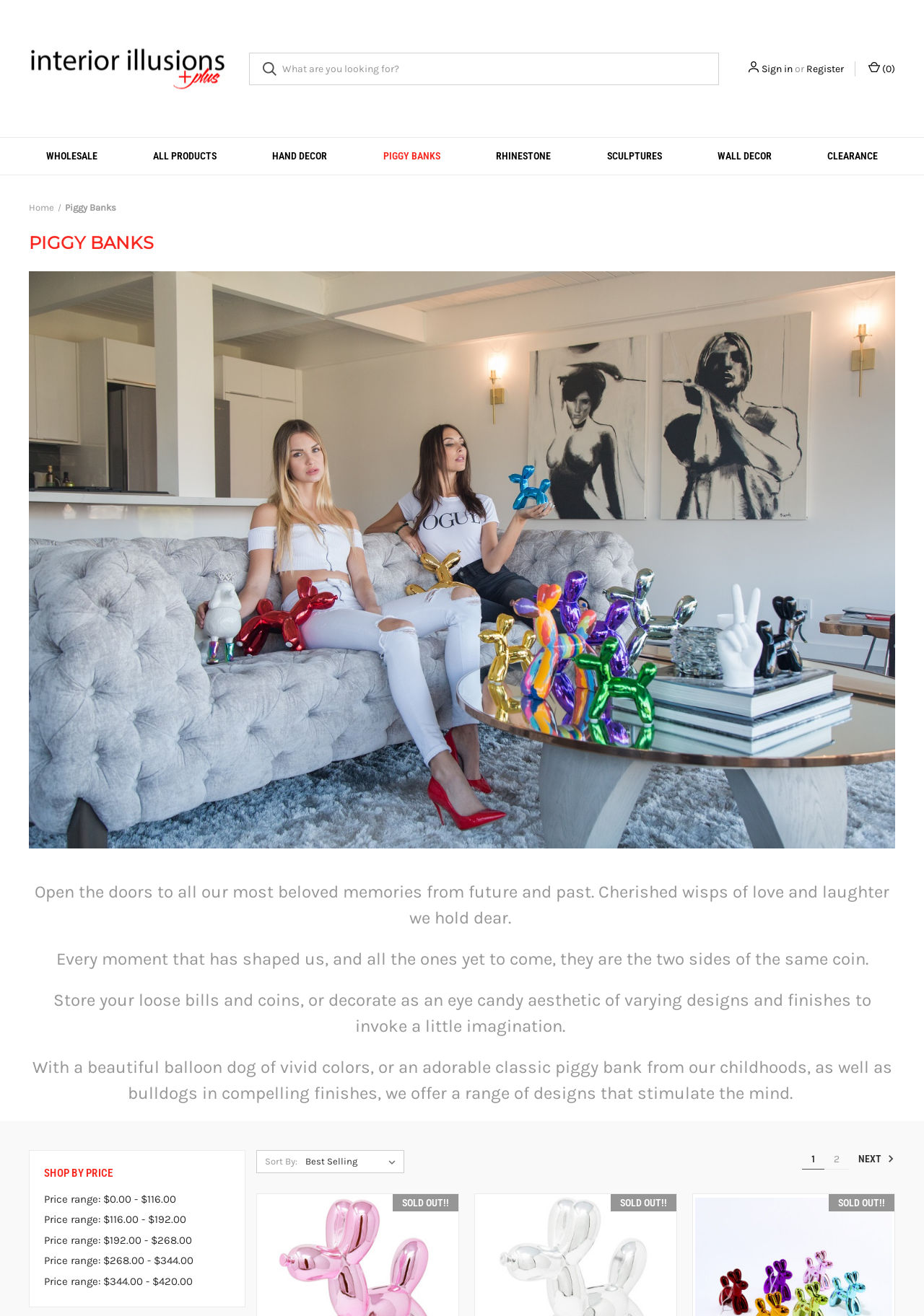Find the bounding box coordinates of the clickable region needed to perform the following instruction: "Go to page 2". The coordinates should be provided as four float numbers between 0 and 1, i.e., [left, top, right, bottom].

[0.892, 0.874, 0.919, 0.888]